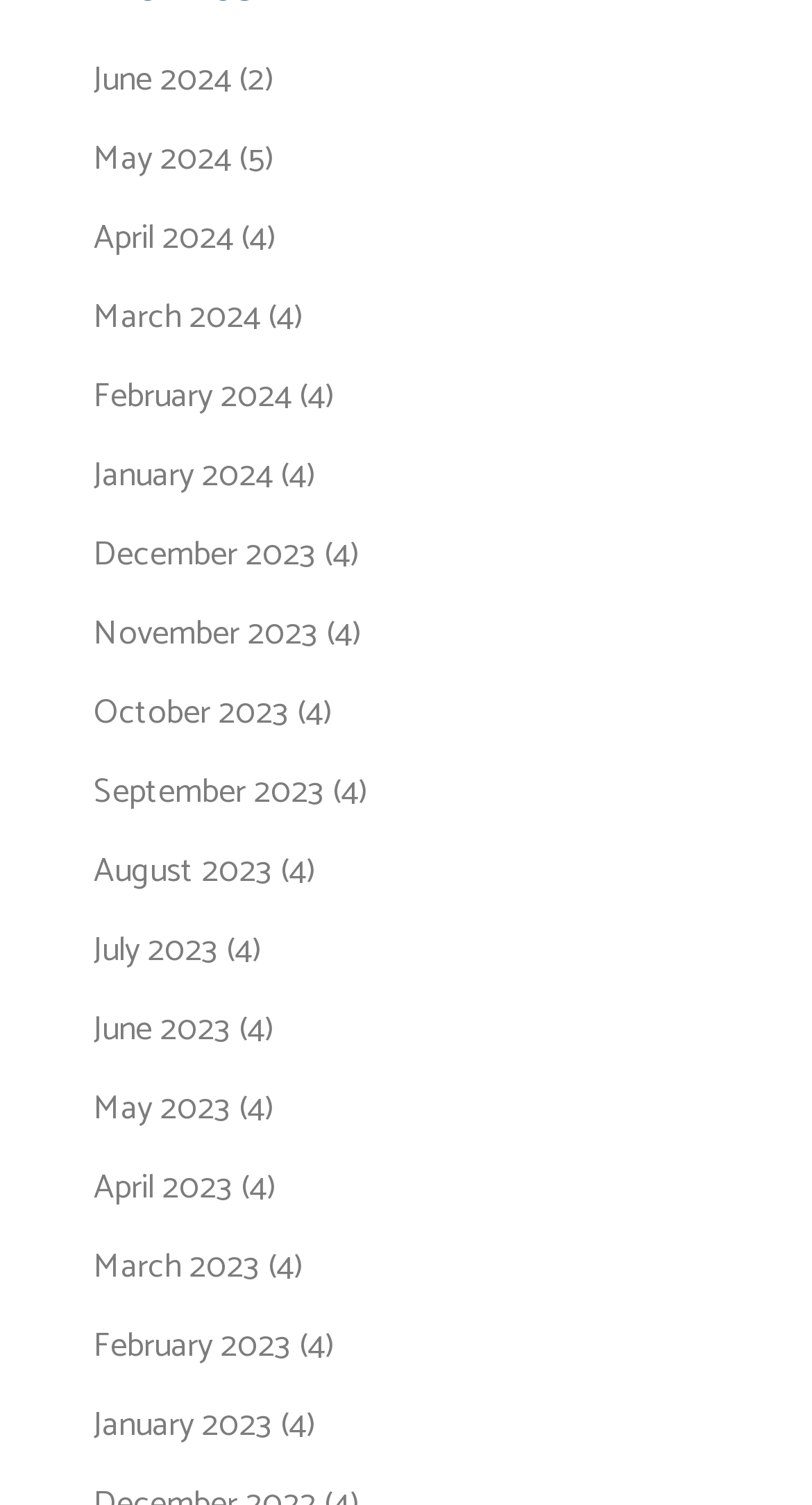Based on what you see in the screenshot, provide a thorough answer to this question: What is the pattern of the months listed?

By examining the list of links, I noticed that the months are listed in descending order, with the most recent month (June 2024) at the top and the earliest month (January 2023) at the bottom.